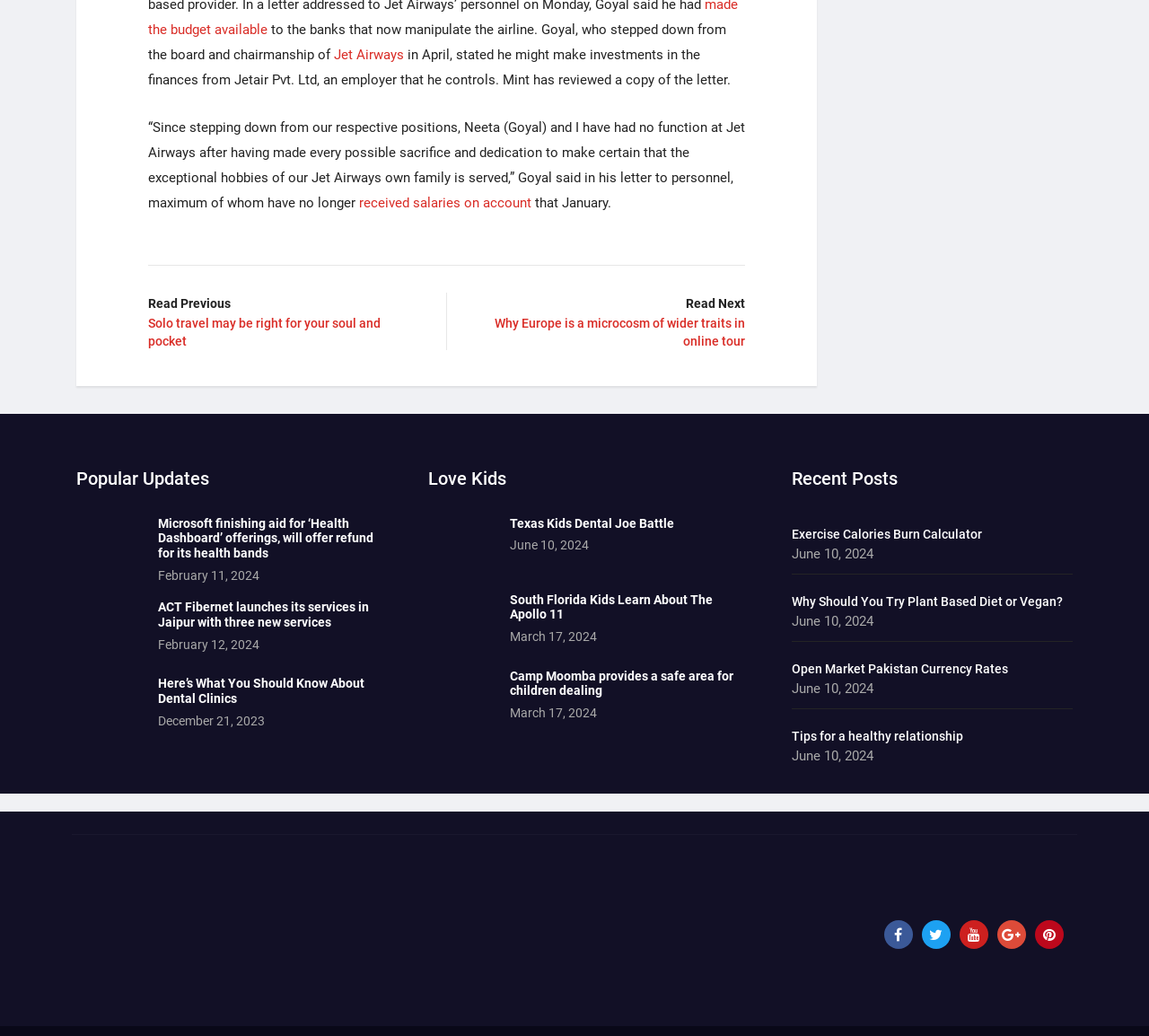Locate the bounding box coordinates of the element I should click to achieve the following instruction: "Read the previous article about solo travel".

[0.129, 0.282, 0.364, 0.338]